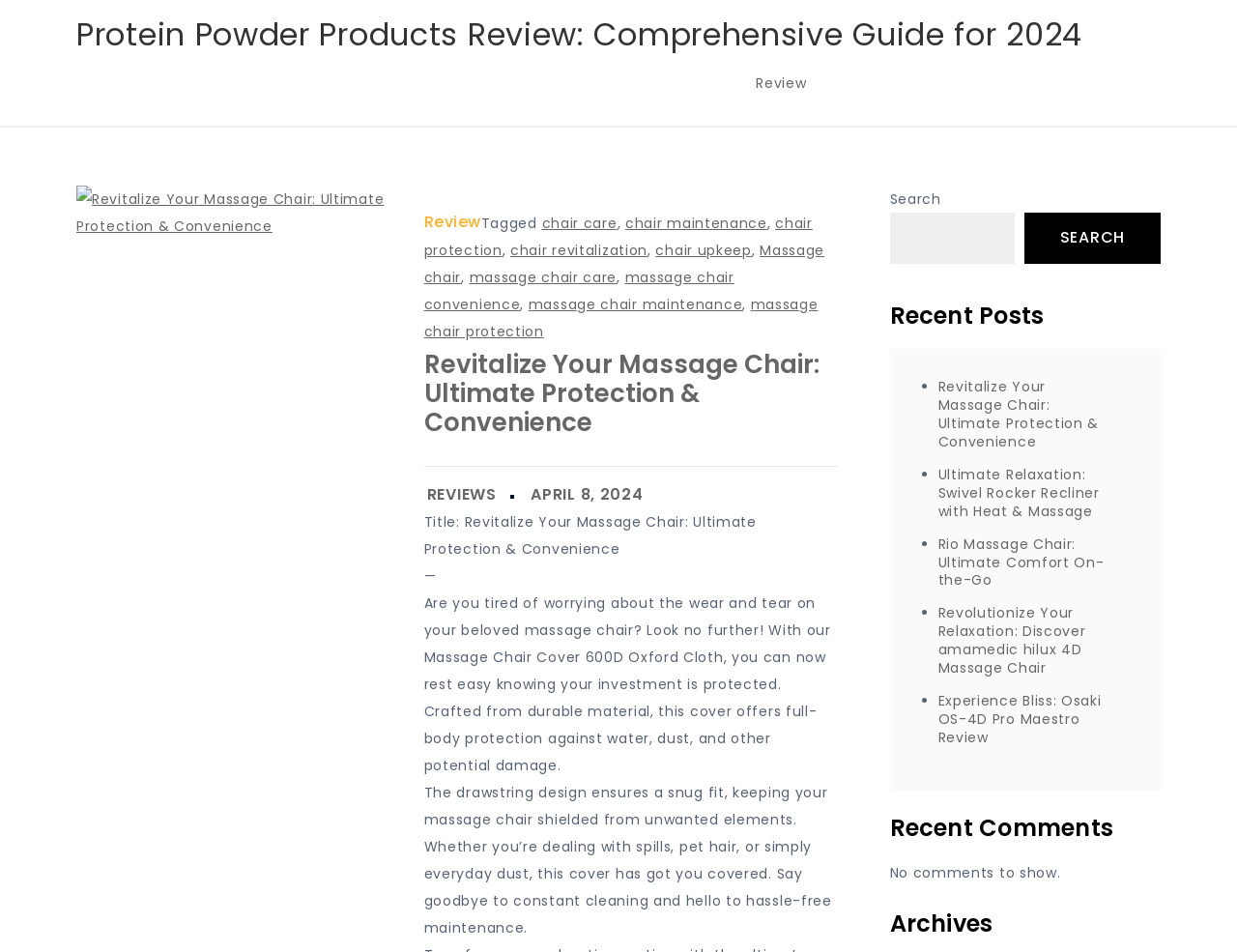Refer to the image and provide an in-depth answer to the question: 
What is the purpose of the Massage Chair Cover 600D Oxford Cloth?

According to the webpage's content, the Massage Chair Cover 600D Oxford Cloth is designed to protect the massage chair from water, dust, and other potential damage, ensuring hassle-free maintenance and extending the lifespan of the chair.